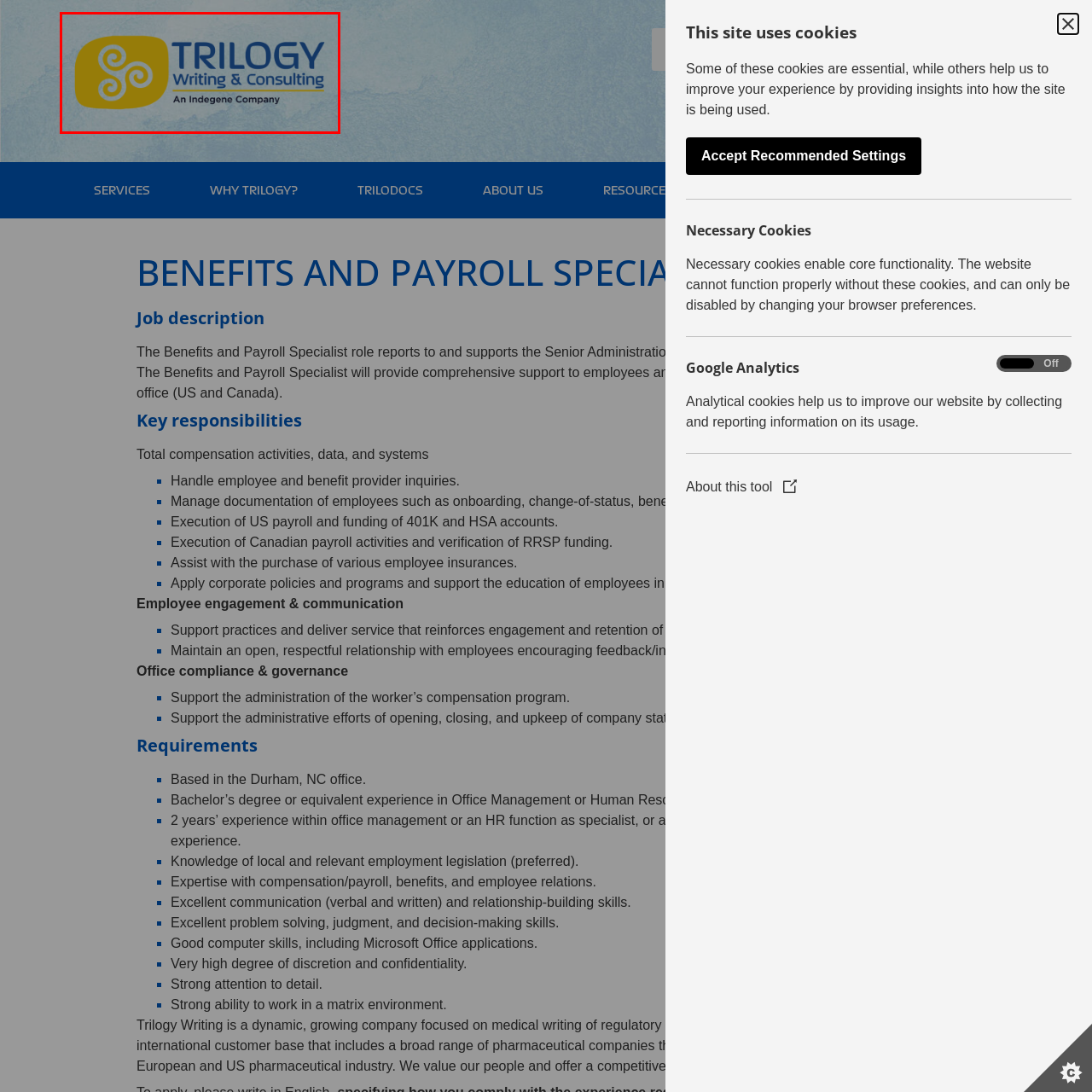What is the shape of the golden emblem?
Observe the section of the image outlined in red and answer concisely with a single word or phrase.

Swirling motifs